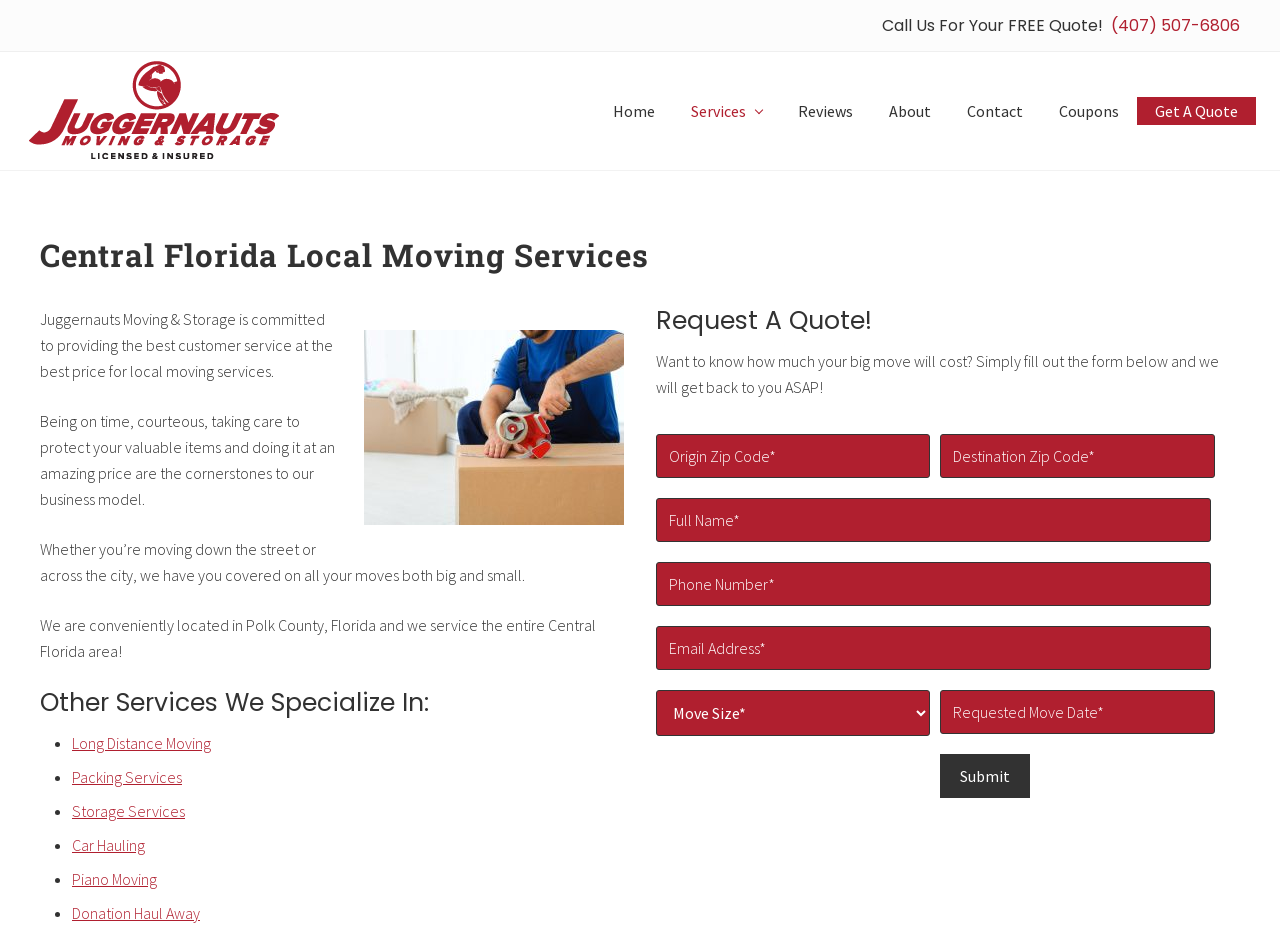Please provide a short answer using a single word or phrase for the question:
What information is required to request a quote?

Origin zip code, destination zip code, full name, phone number, email address